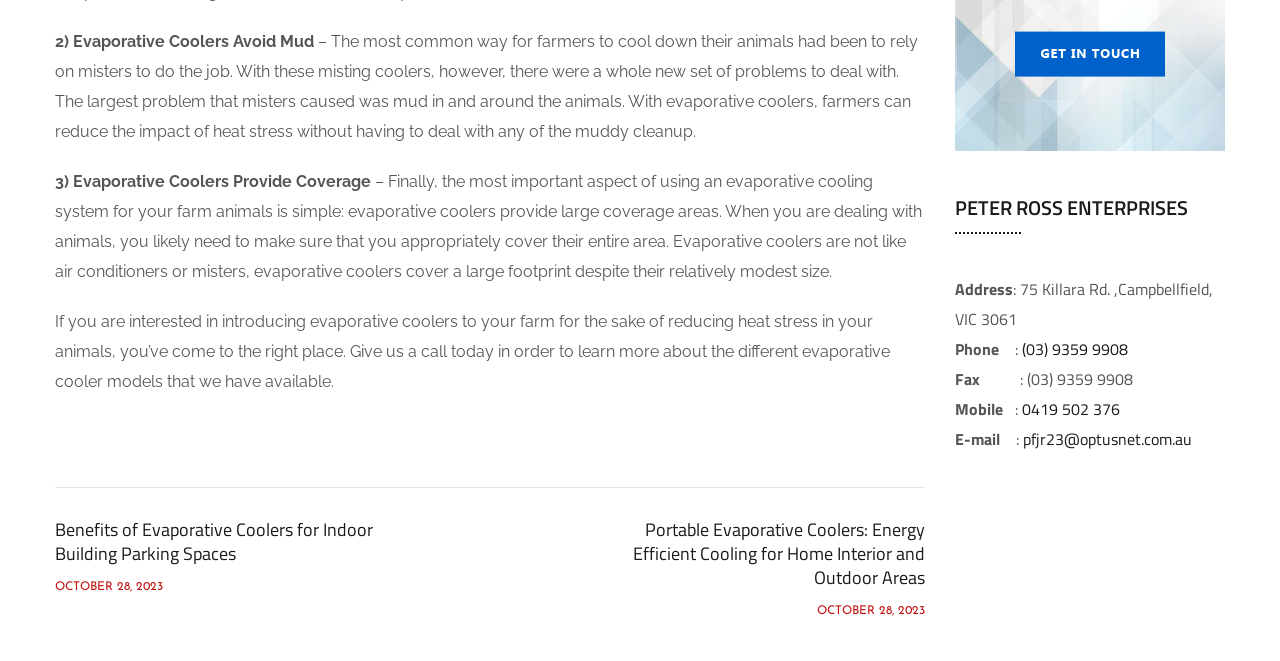Provide a short answer to the following question with just one word or phrase: How many links are there on the webpage?

4